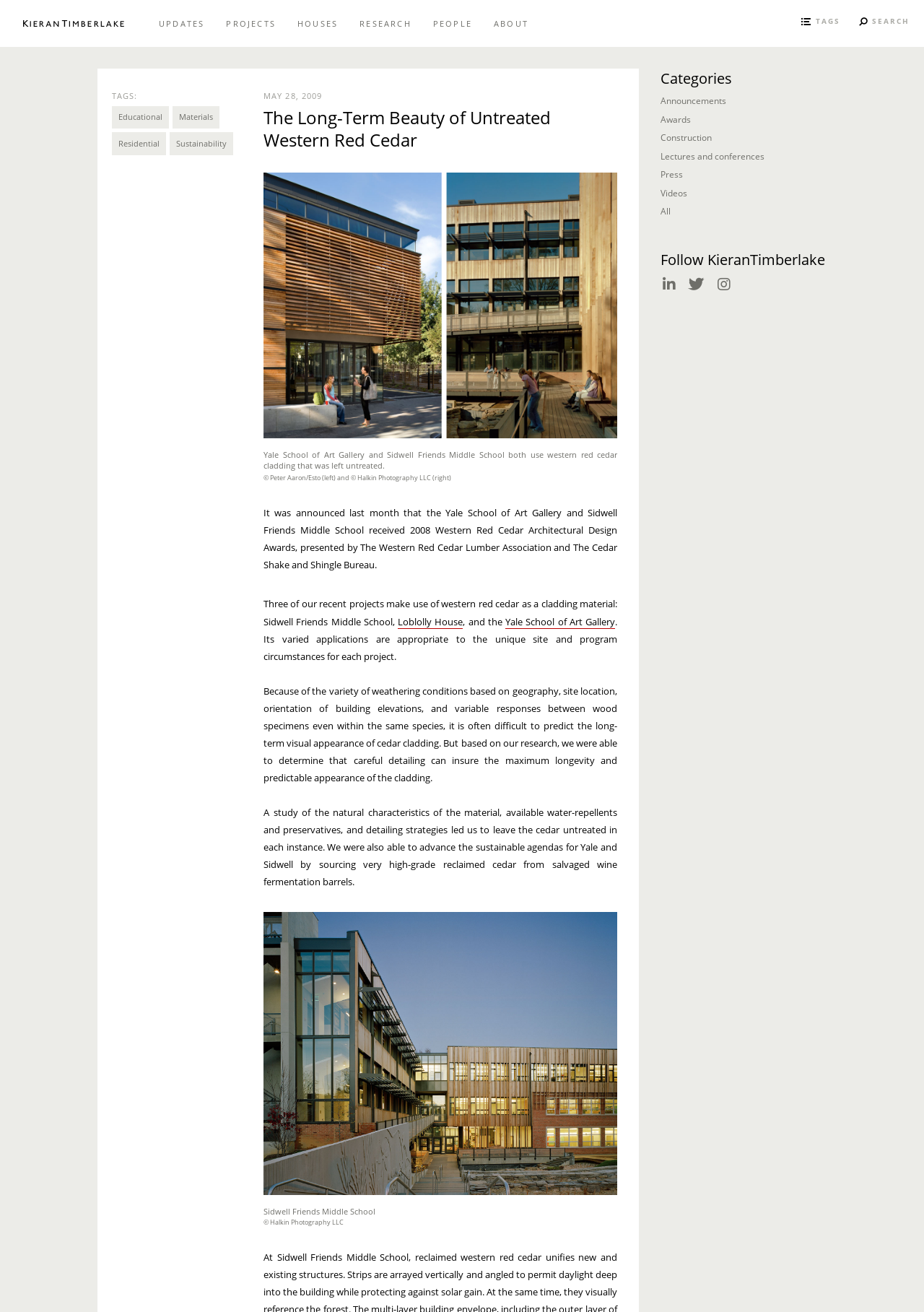Find the bounding box coordinates for the area you need to click to carry out the instruction: "Search for a specific tag". The coordinates should be four float numbers between 0 and 1, indicated as [left, top, right, bottom].

[0.927, 0.0, 0.984, 0.036]